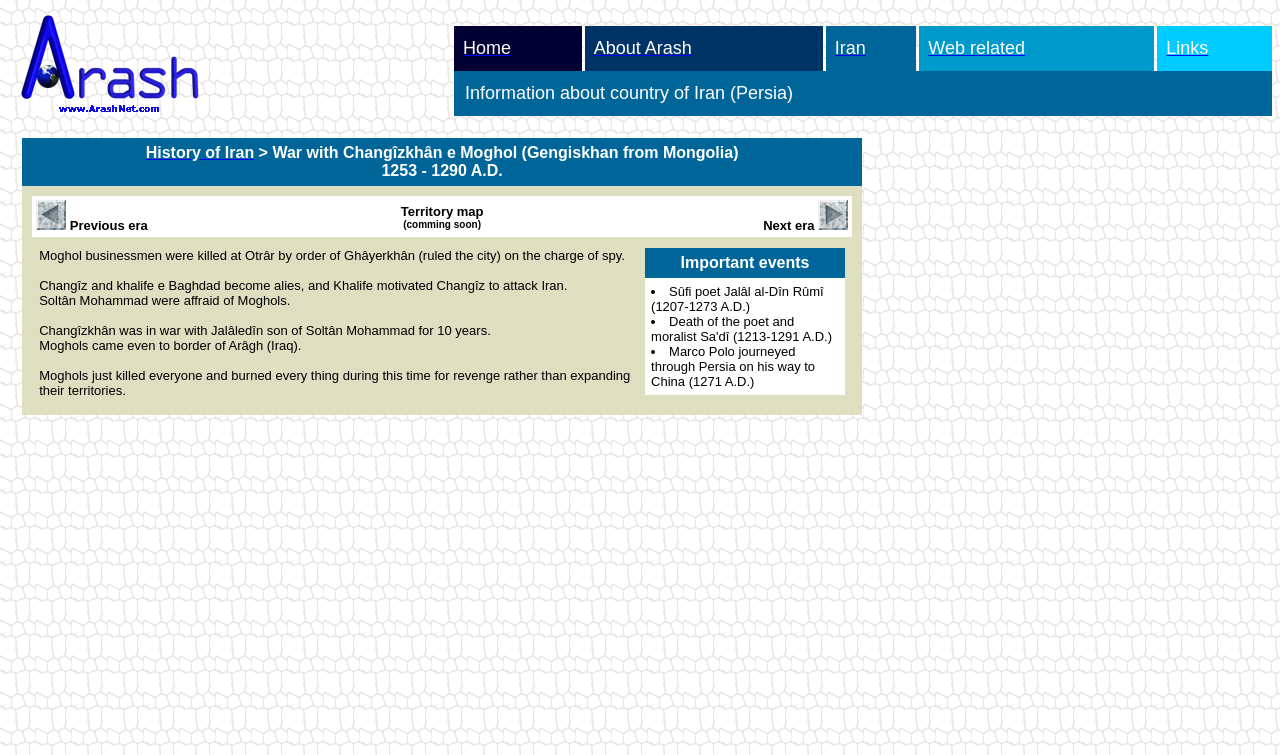Identify the bounding box coordinates for the UI element described as follows: "parent_node: Previous era". Ensure the coordinates are four float numbers between 0 and 1, formatted as [left, top, right, bottom].

[0.028, 0.289, 0.052, 0.309]